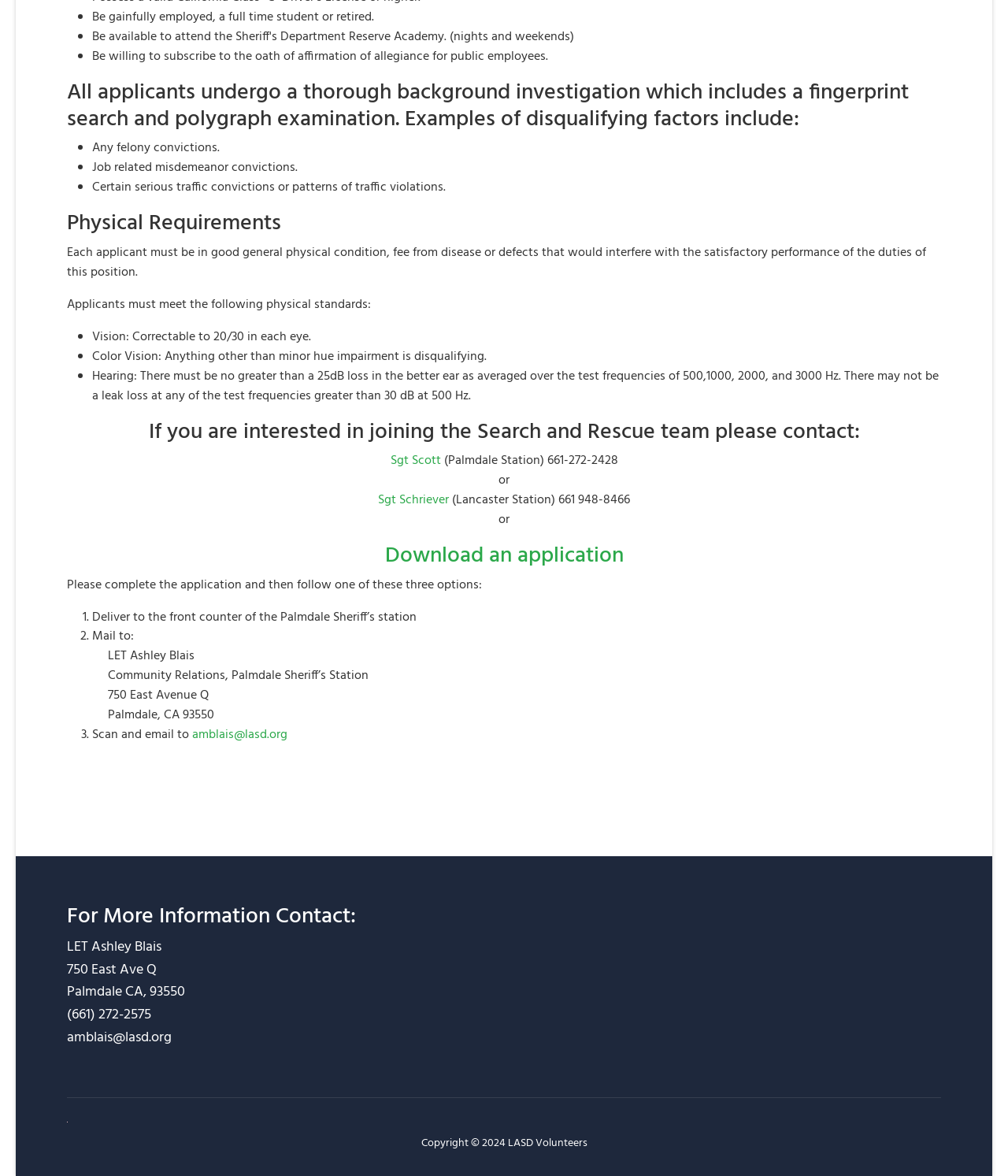What is the vision requirement for applicants?
Refer to the screenshot and respond with a concise word or phrase.

Correctable to 20/30 in each eye